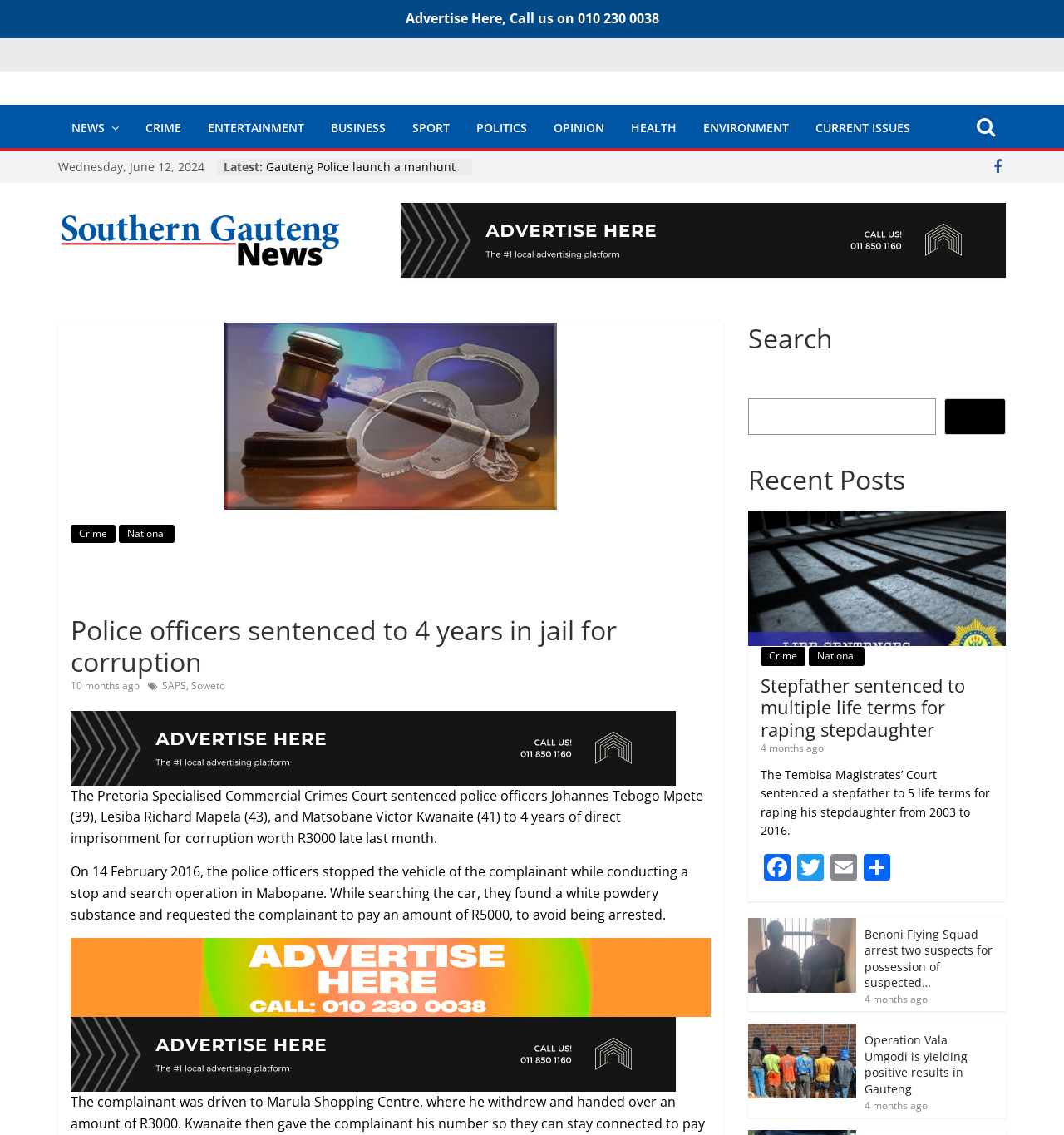Determine which piece of text is the heading of the webpage and provide it.

Police officers sentenced to 4 years in jail for corruption